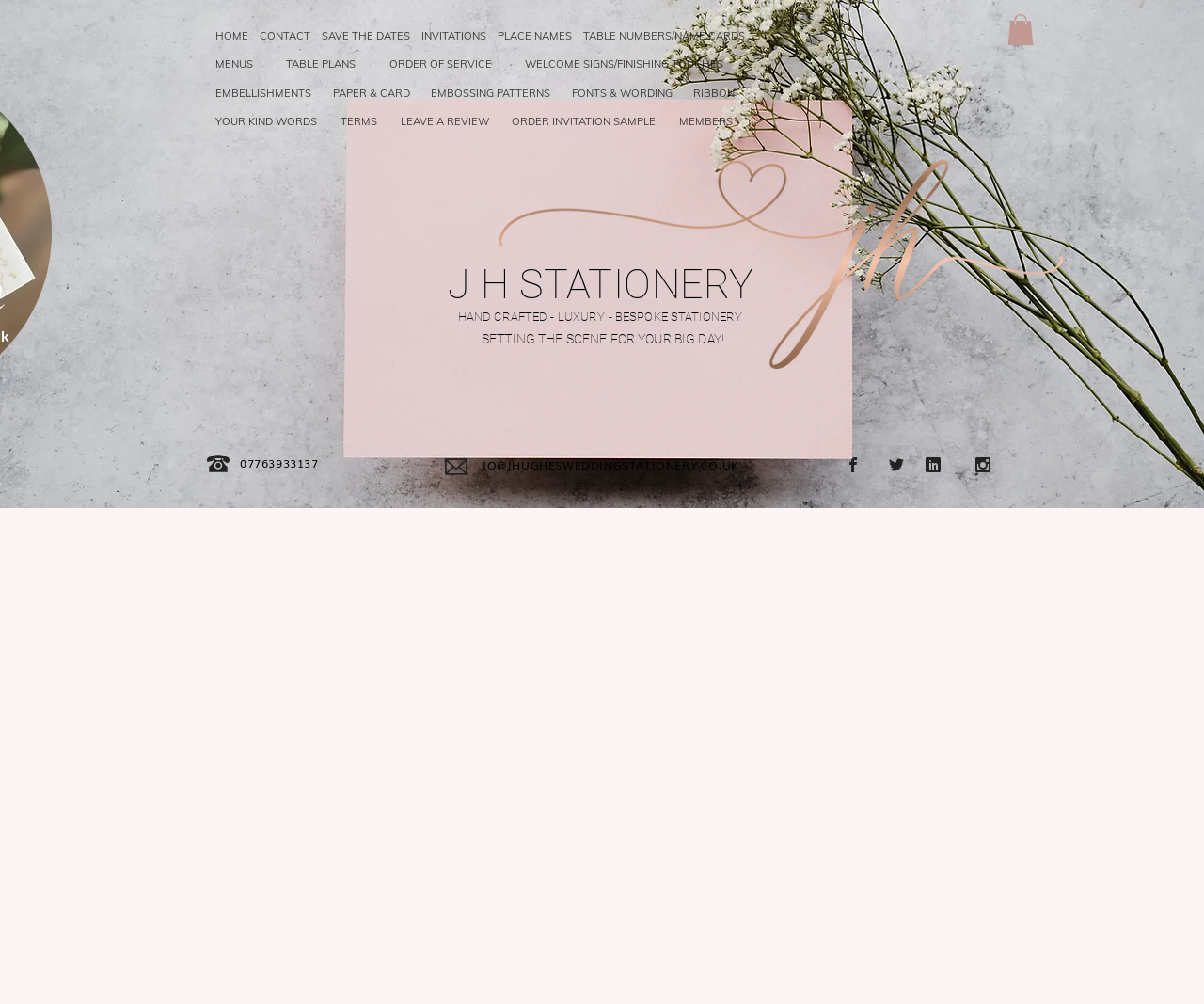What is the phone number of the company?
Using the image as a reference, give a one-word or short phrase answer.

07763933137